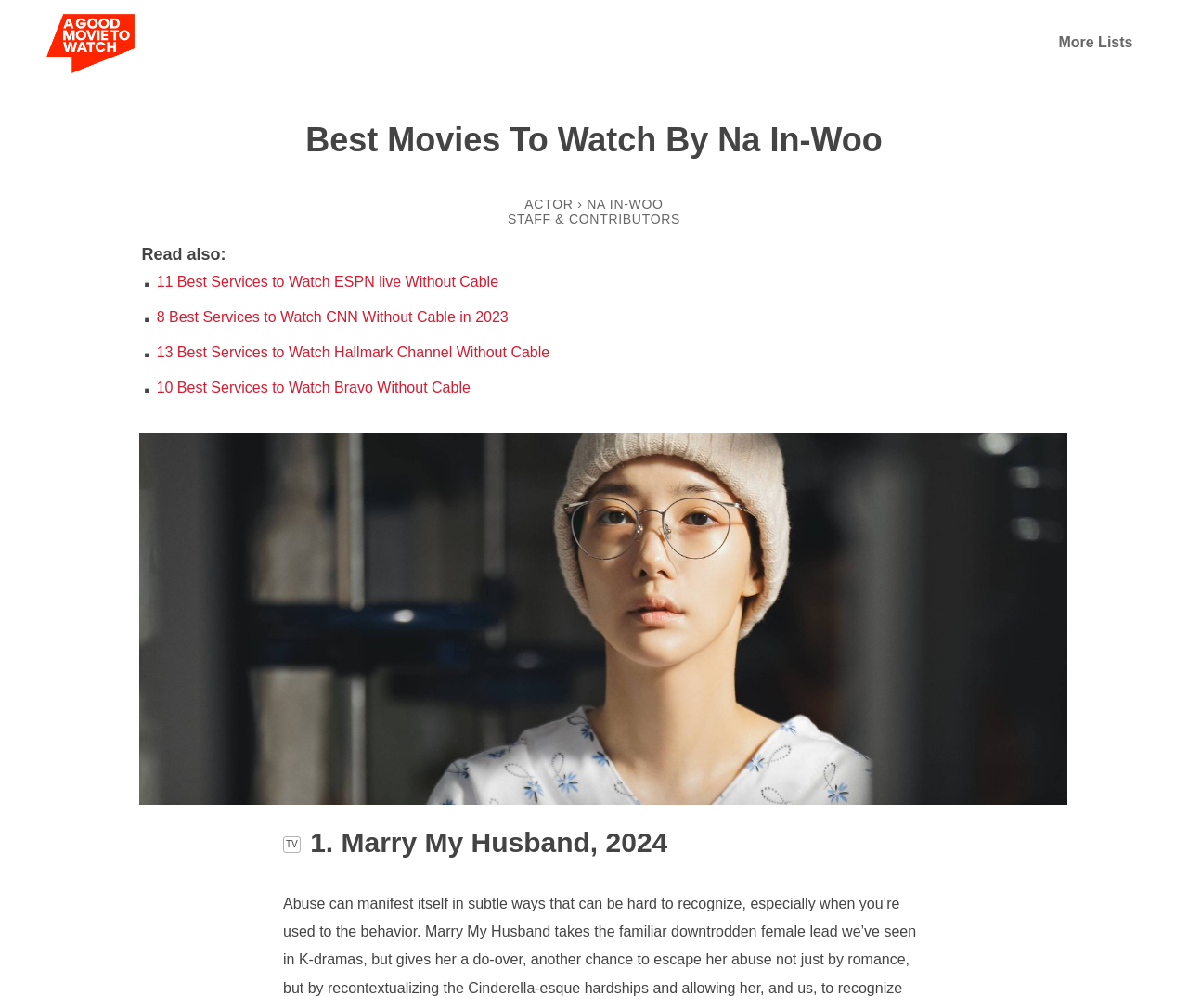Respond to the following question with a brief word or phrase:
What is the name of the website?

agoodmovietowatch